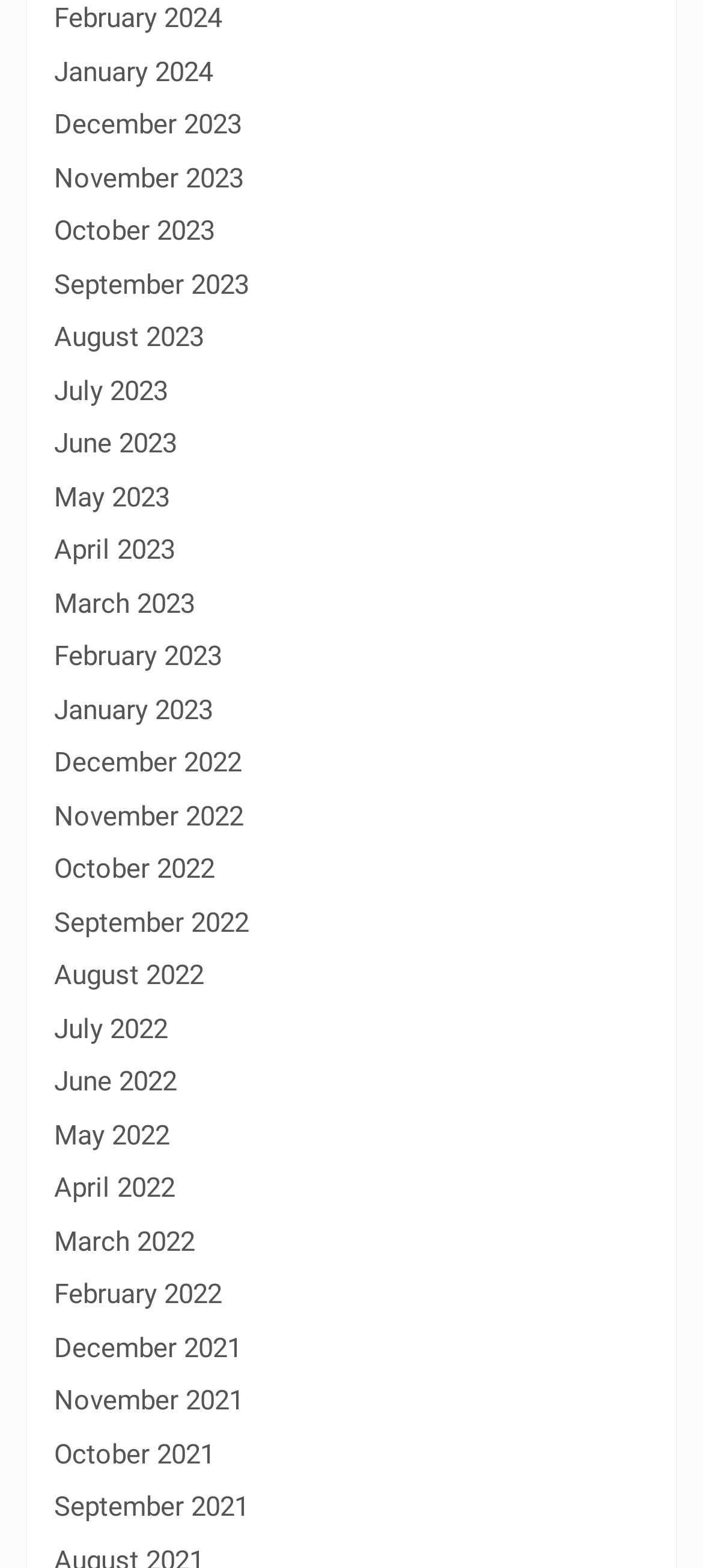Kindly determine the bounding box coordinates for the clickable area to achieve the given instruction: "Browse December 2022".

[0.077, 0.476, 0.344, 0.497]